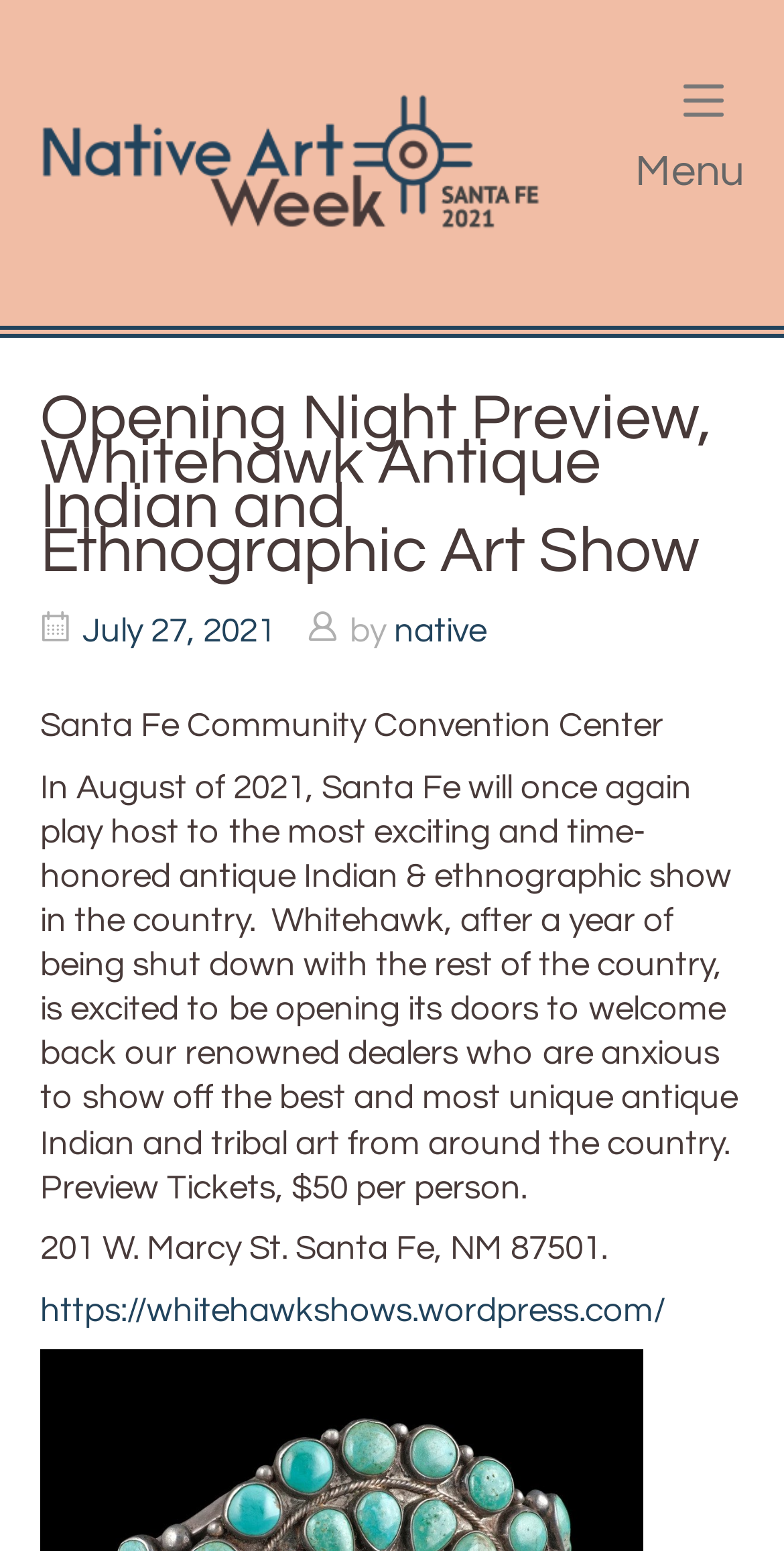What is the date of the event?
Using the visual information, answer the question in a single word or phrase.

July 27, 2021